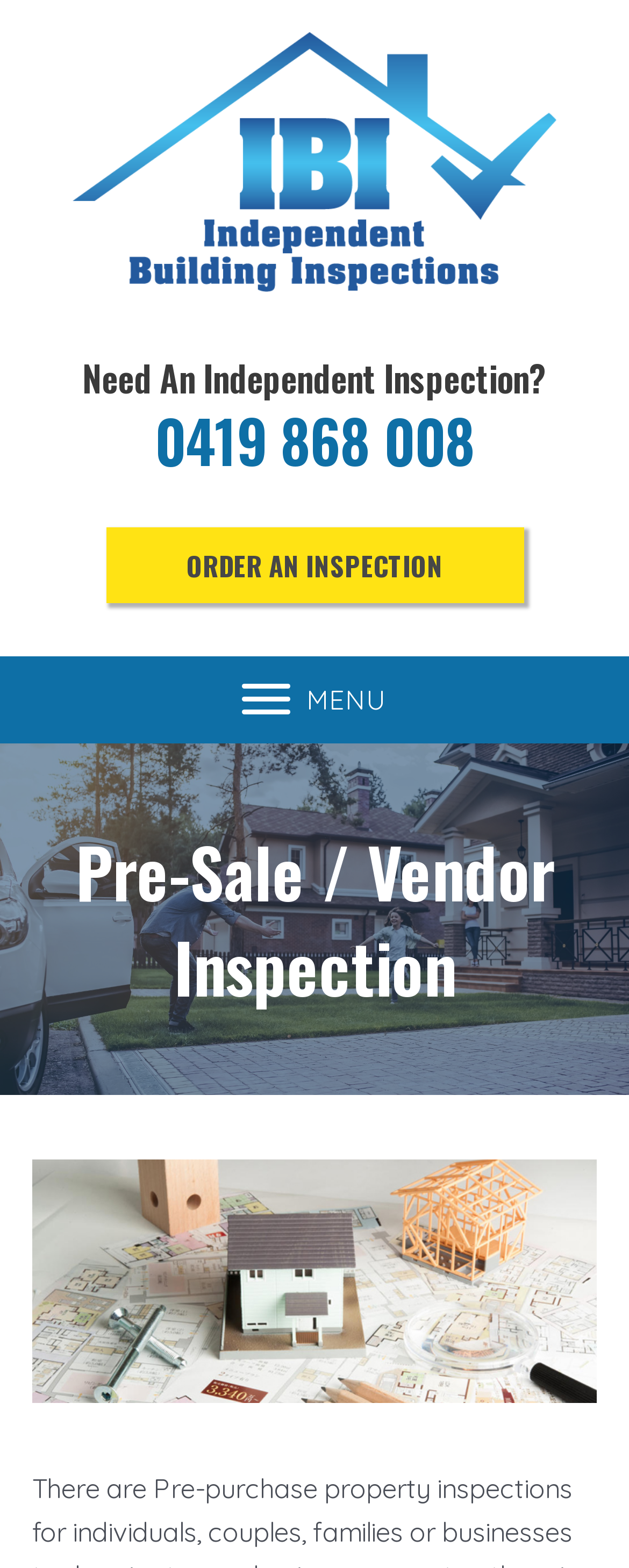Respond to the question below with a single word or phrase: What is the company name?

Independent Building Inspections Sydney